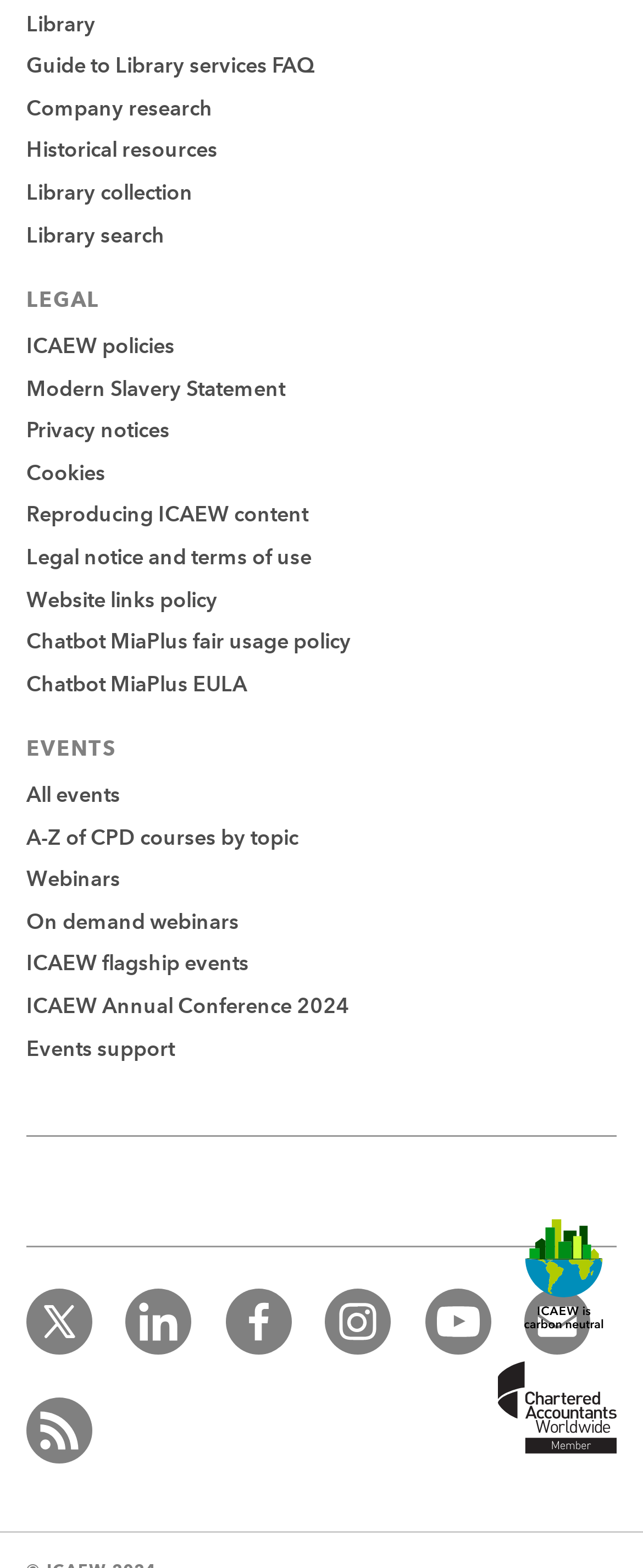Respond with a single word or phrase:
What is the first link under the 'LEGAL' heading?

ICAEW policies